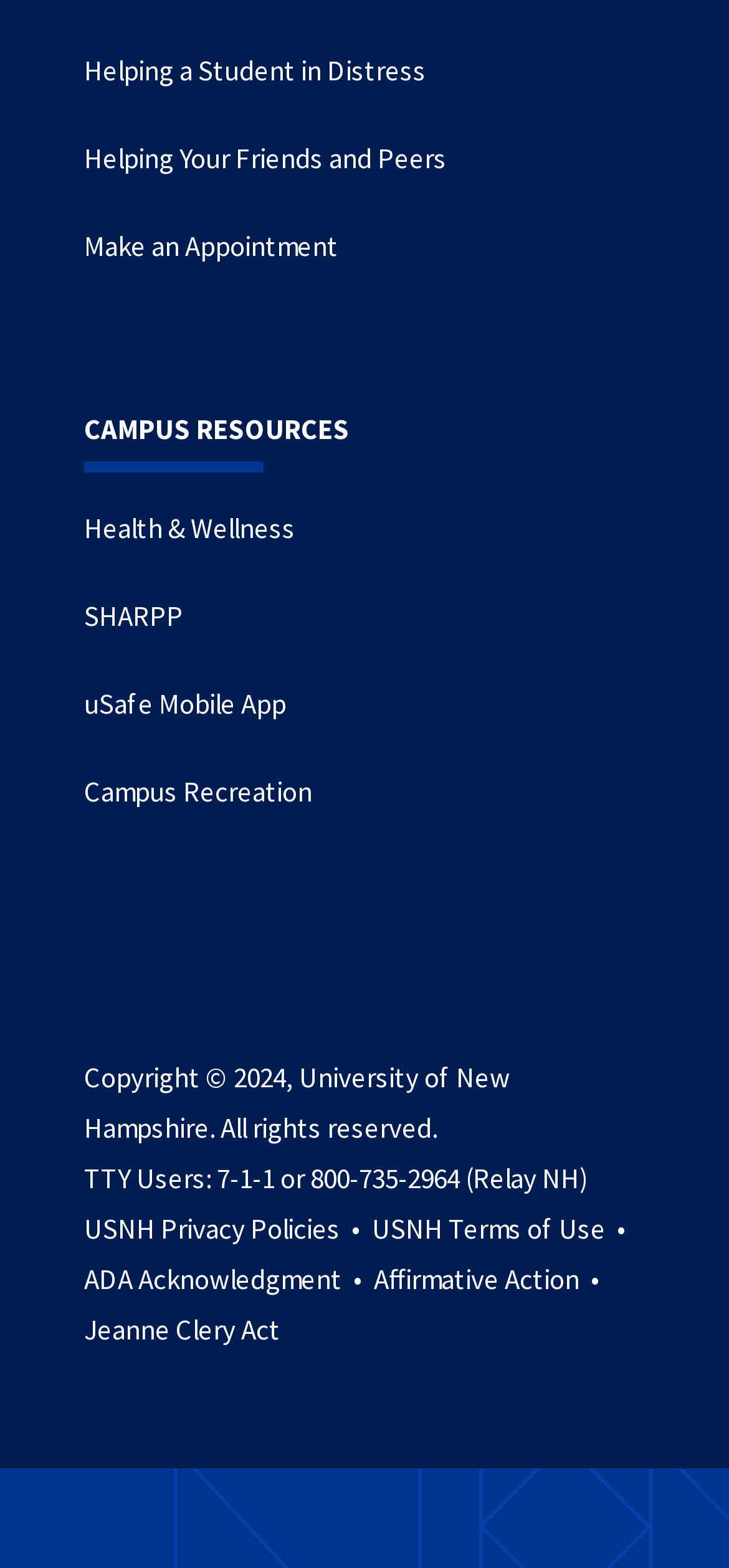Please find the bounding box for the UI component described as follows: "USNH Privacy Policies •".

[0.115, 0.772, 0.503, 0.795]